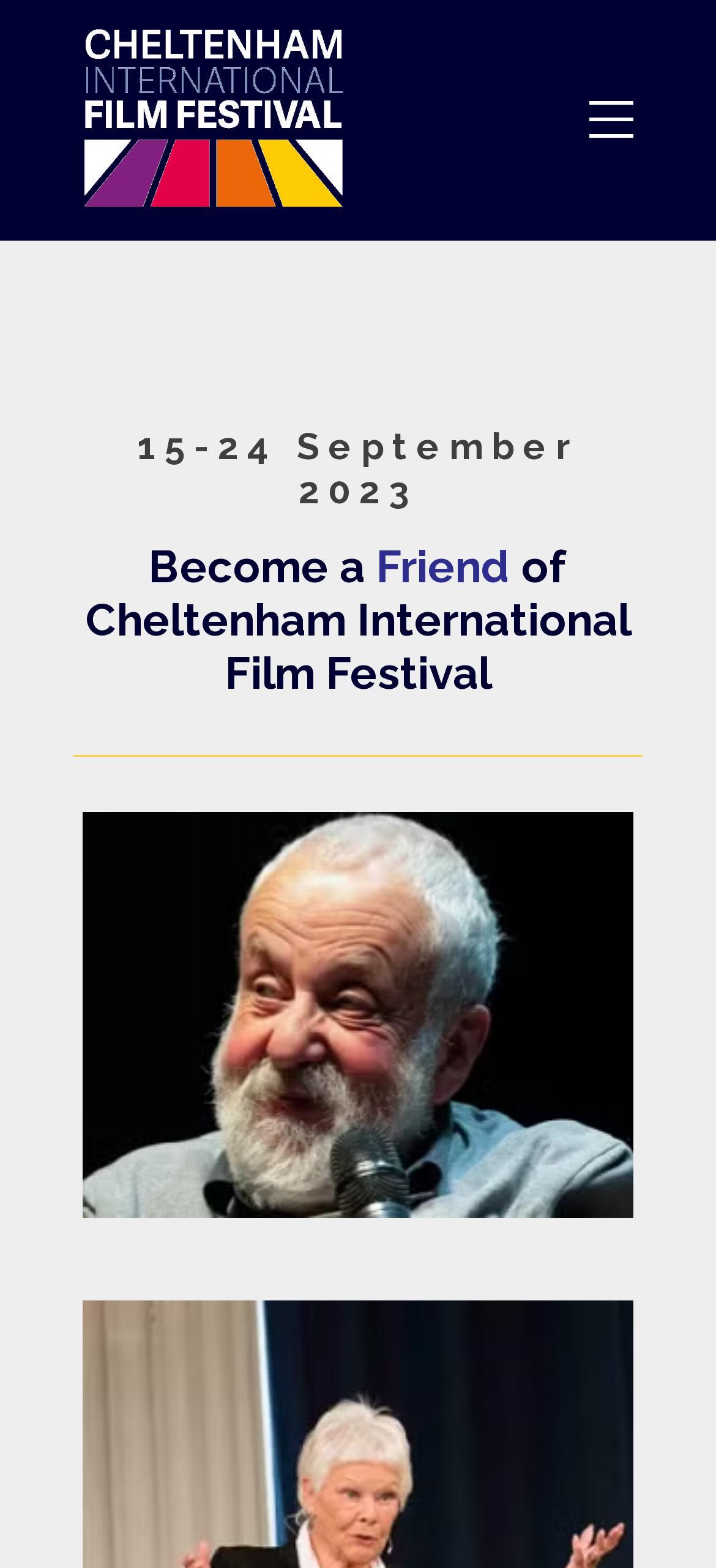Return the bounding box coordinates of the UI element that corresponds to this description: "Toggle menu". The coordinates must be given as four float numbers in the range of 0 and 1, [left, top, right, bottom].

[0.823, 0.065, 0.885, 0.088]